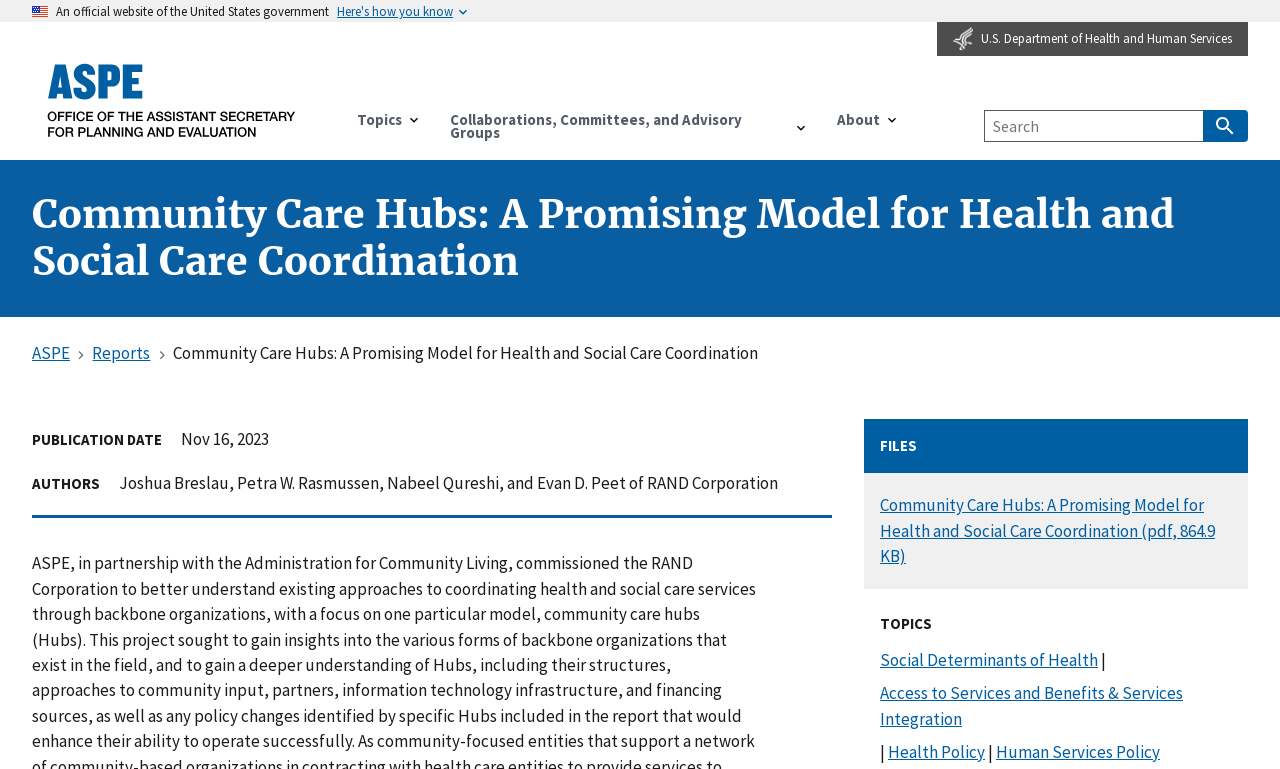Please determine the bounding box coordinates of the section I need to click to accomplish this instruction: "Search by keyword".

[0.769, 0.143, 0.94, 0.185]